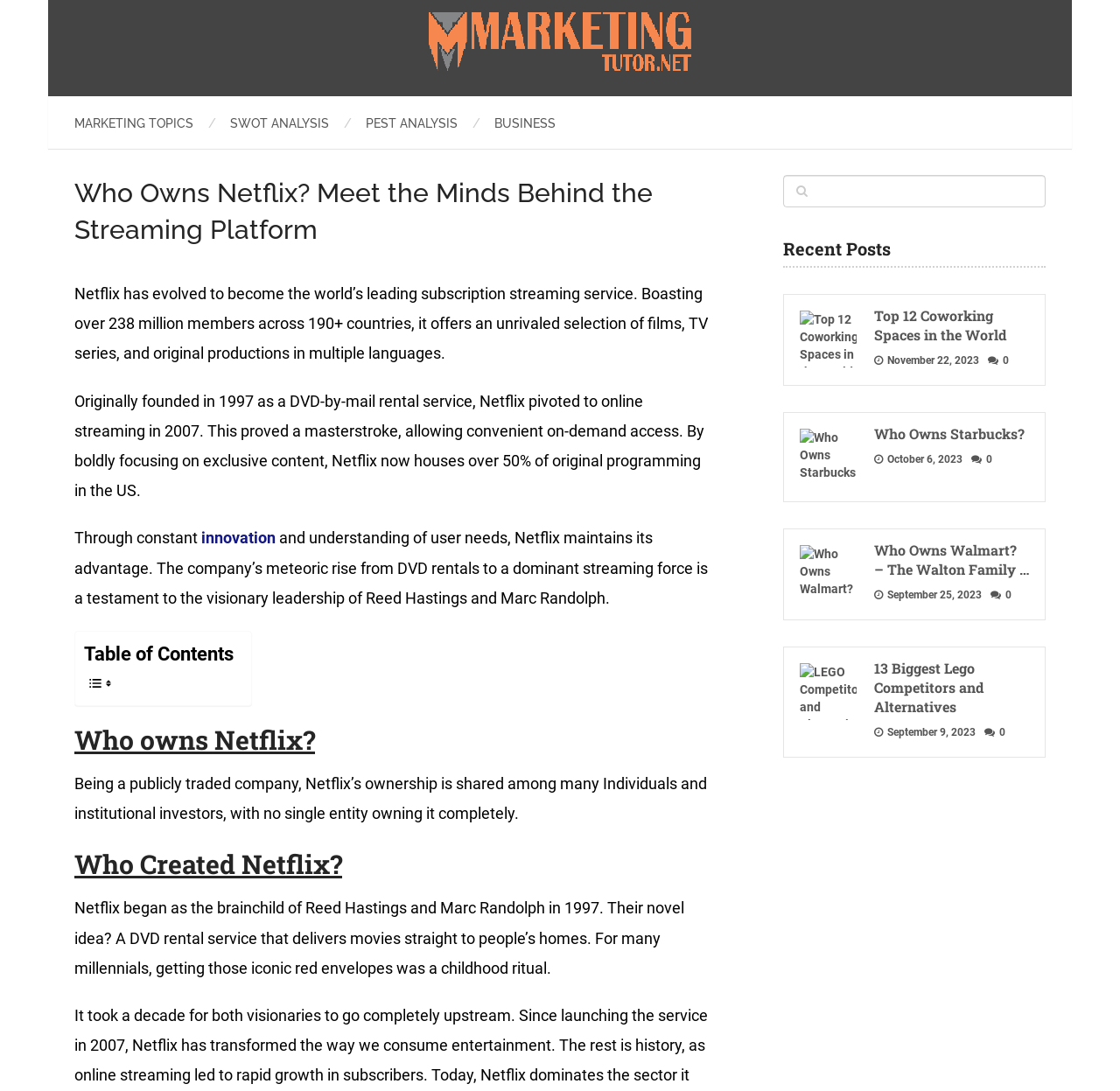What is the name of the company described?
Carefully analyze the image and provide a thorough answer to the question.

The webpage is about Netflix, as indicated by the heading 'Who Owns Netflix? Meet the Minds Behind the Streaming Platform' and the text 'Netflix has evolved to become the world’s leading subscription streaming service...'.